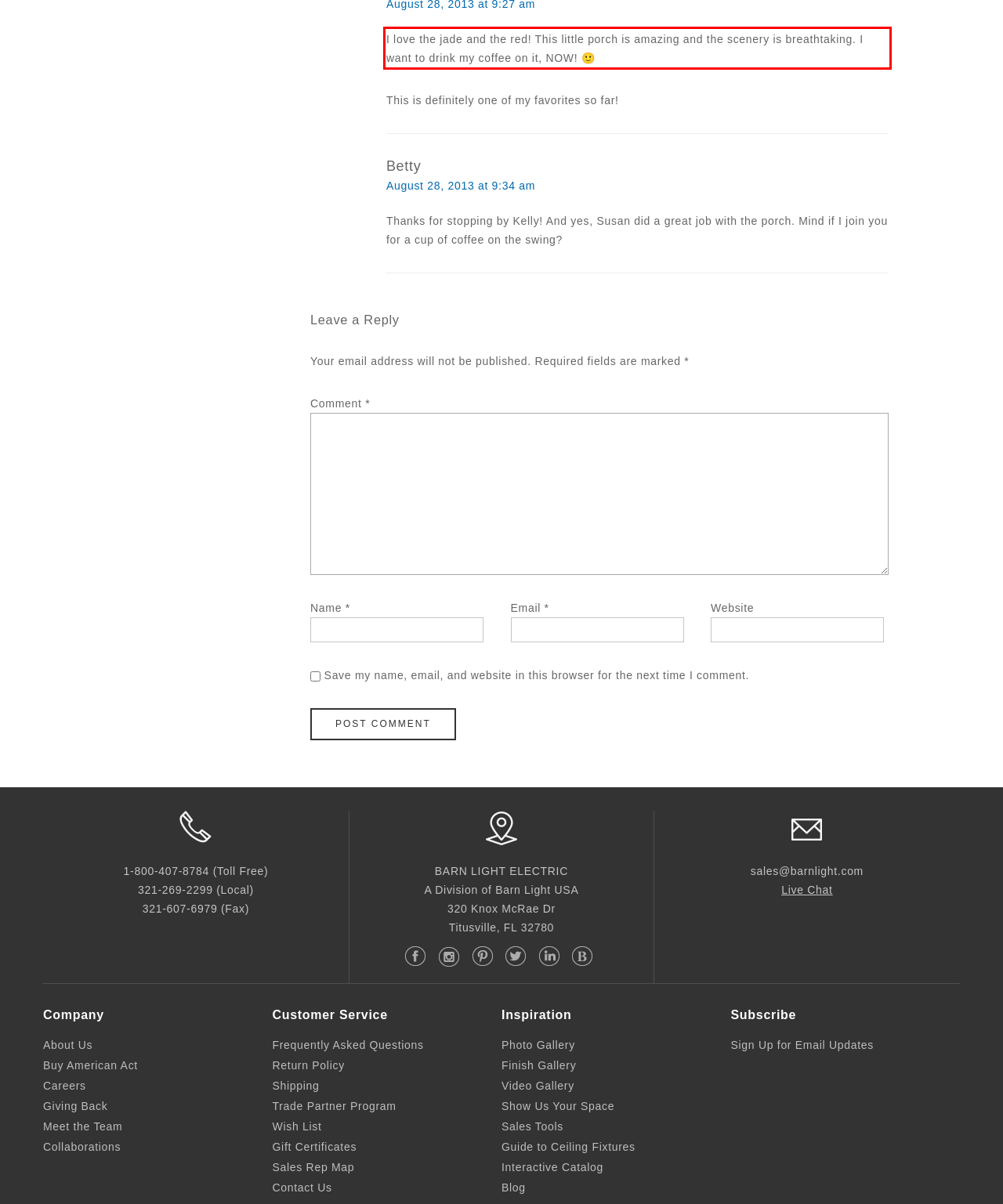Given a screenshot of a webpage containing a red rectangle bounding box, extract and provide the text content found within the red bounding box.

I love the jade and the red! This little porch is amazing and the scenery is breathtaking. I want to drink my coffee on it, NOW! 🙂